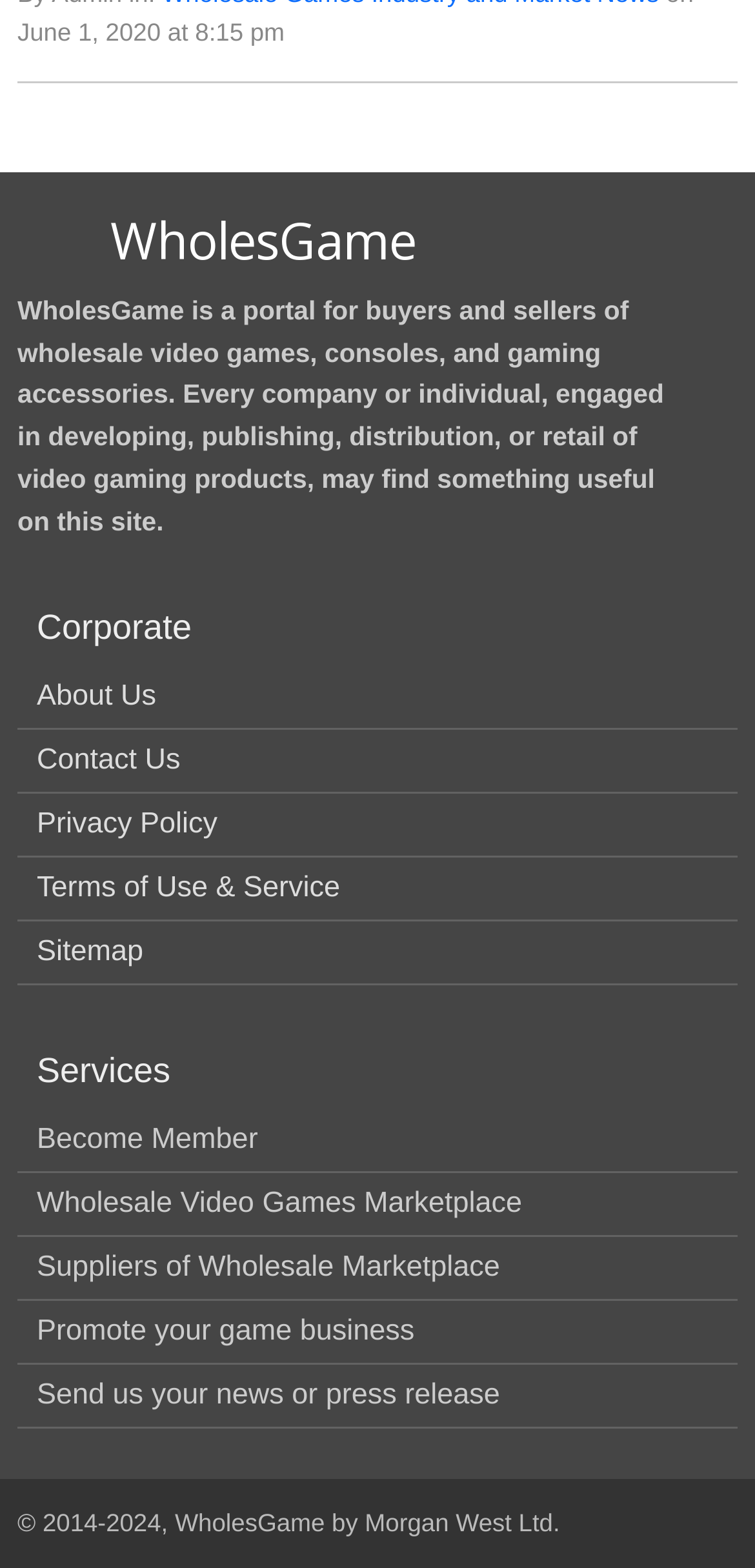Locate the bounding box coordinates of the clickable region necessary to complete the following instruction: "View Cancer Fighting Food". Provide the coordinates in the format of four float numbers between 0 and 1, i.e., [left, top, right, bottom].

None